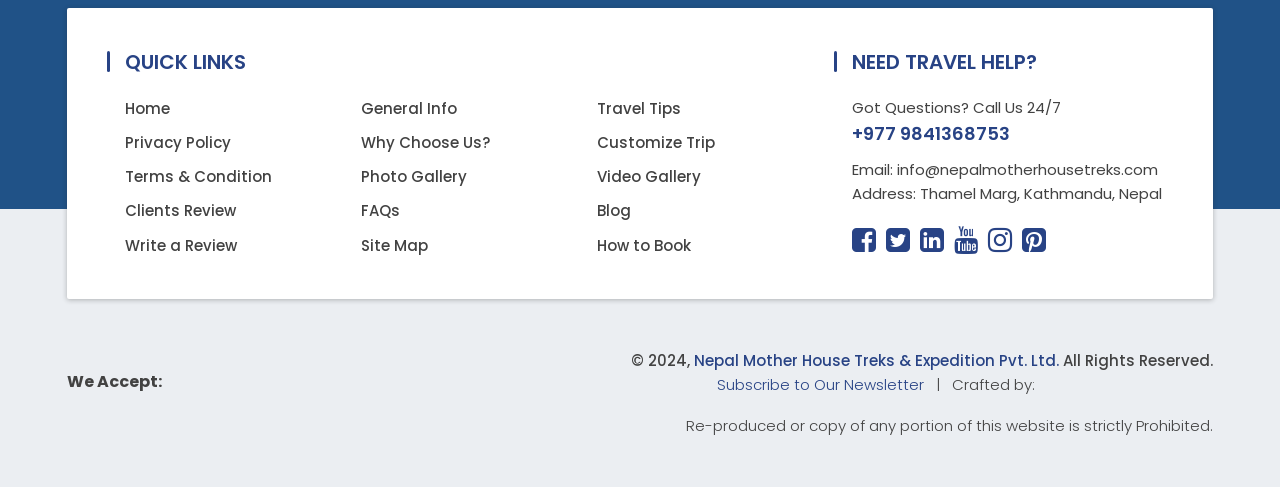Please determine the bounding box coordinates of the element's region to click in order to carry out the following instruction: "Check the terms and conditions". The coordinates should be four float numbers between 0 and 1, i.e., [left, top, right, bottom].

[0.098, 0.337, 0.212, 0.391]